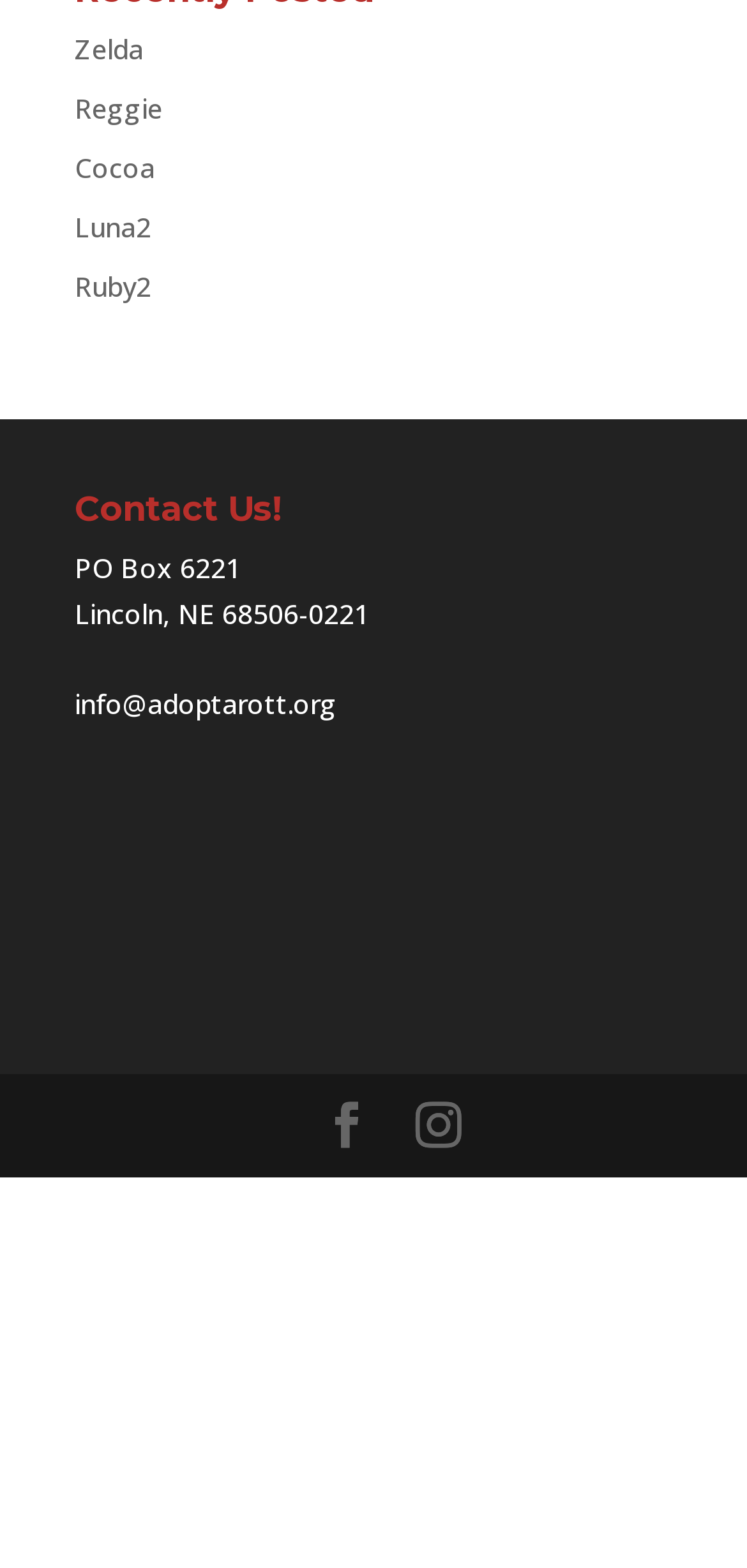Please determine the bounding box coordinates of the area that needs to be clicked to complete this task: 'contact us through email'. The coordinates must be four float numbers between 0 and 1, formatted as [left, top, right, bottom].

[0.1, 0.437, 0.451, 0.461]